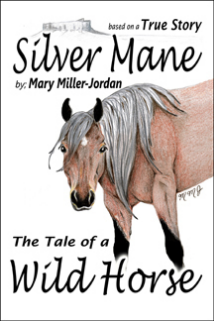Give a detailed account of the contents of the image.

The image showcases the cover of the book "Silver Mane," authored by Mary Miller-Jordan. The artwork prominently features a wild horse, portraying a strong and majestic presence. The title "Silver Mane" is boldly displayed at the top, accompanied by the subtitle "The Tale of a Wild Horse," highlighting the story's focus. The phrase “based on a True Story” suggests a heartfelt narrative rooted in real experiences. The cover design, characterized by soft colors and a detailed illustration, invites readers into an inspiring tale likely aimed at children, echoing themes of adventure and connection with nature. This book, part of the author's motivational children's series, aims to engage young readers through its captivating visuals and stories inspired by the author's lifelong passion for horses.